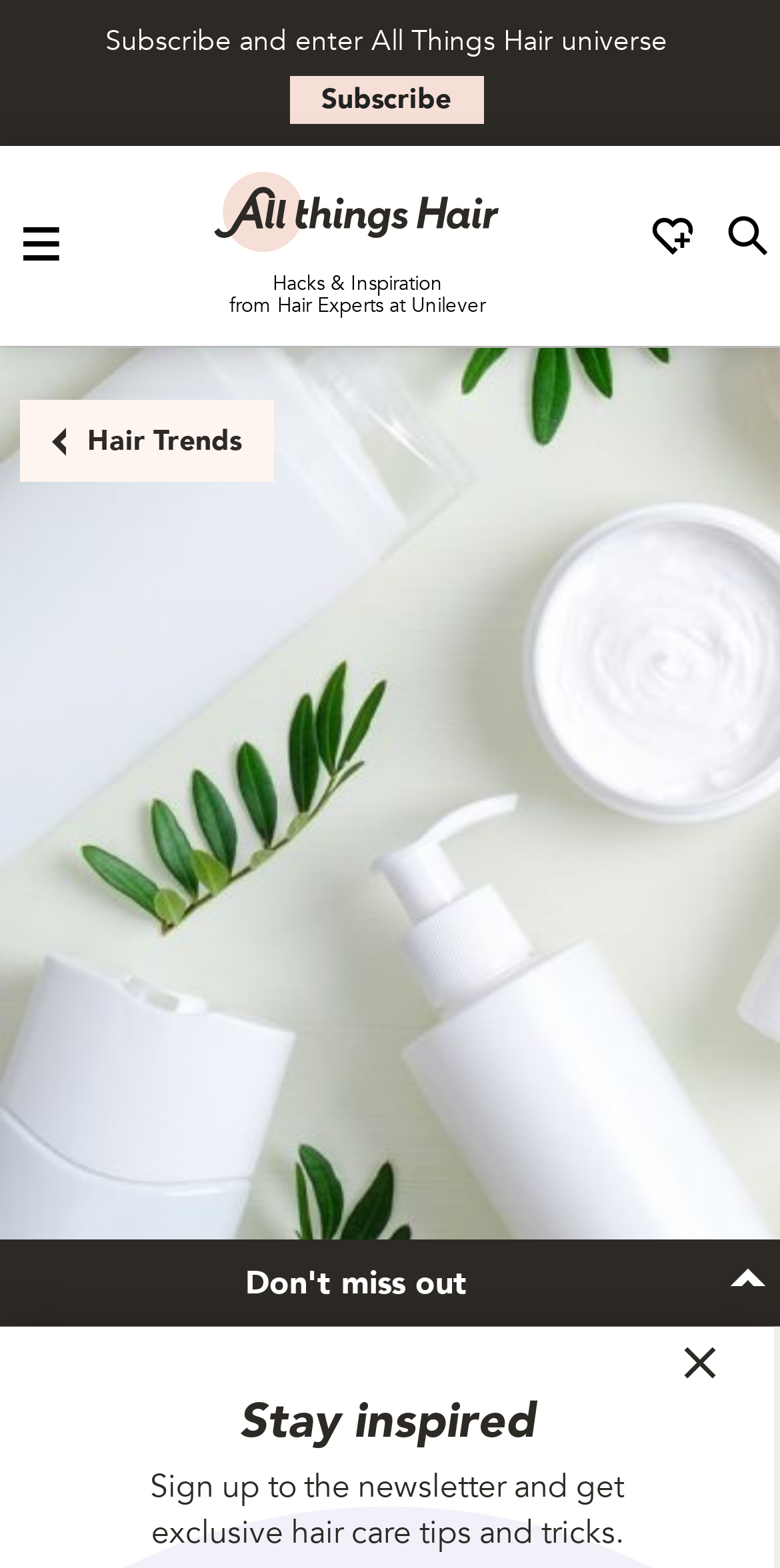Identify the bounding box coordinates for the region of the element that should be clicked to carry out the instruction: "Open search bar". The bounding box coordinates should be four float numbers between 0 and 1, i.e., [left, top, right, bottom].

[0.918, 0.137, 1.0, 0.176]